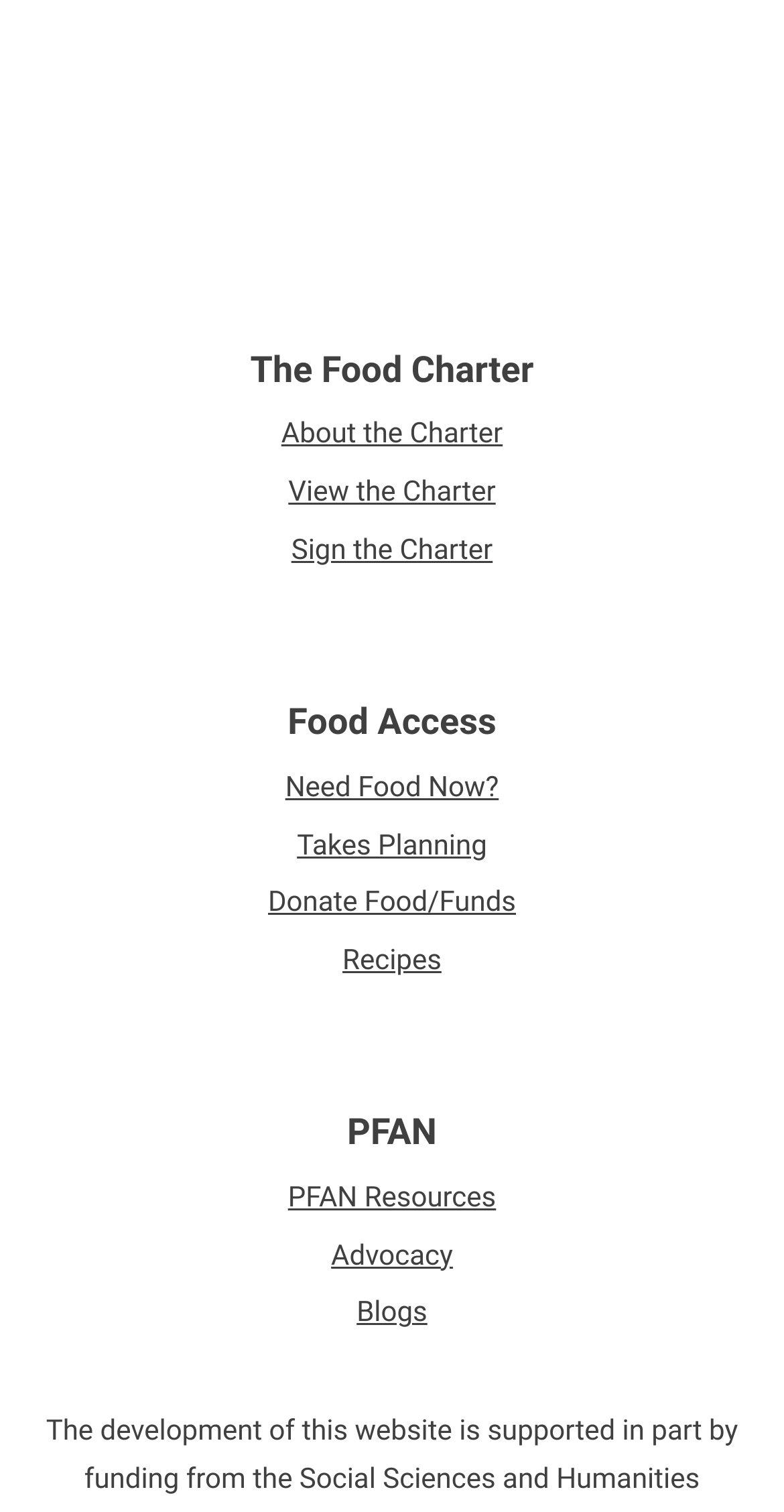Find the bounding box coordinates for the HTML element described in this sentence: "Advocacy". Provide the coordinates as four float numbers between 0 and 1, in the format [left, top, right, bottom].

[0.051, 0.816, 0.949, 0.848]